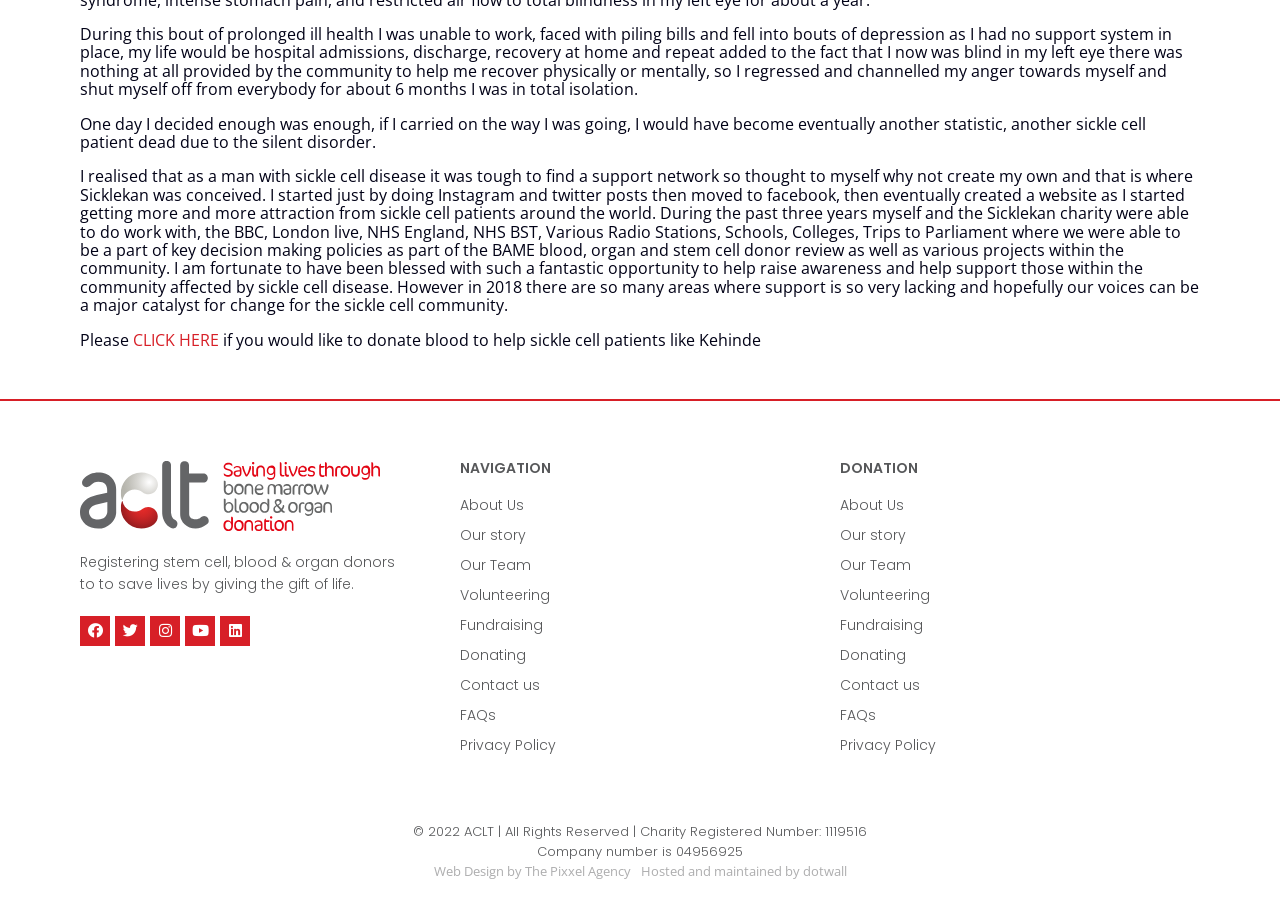Extract the bounding box for the UI element that matches this description: "Hosted and maintained by dotwall".

[0.5, 0.96, 0.661, 0.98]